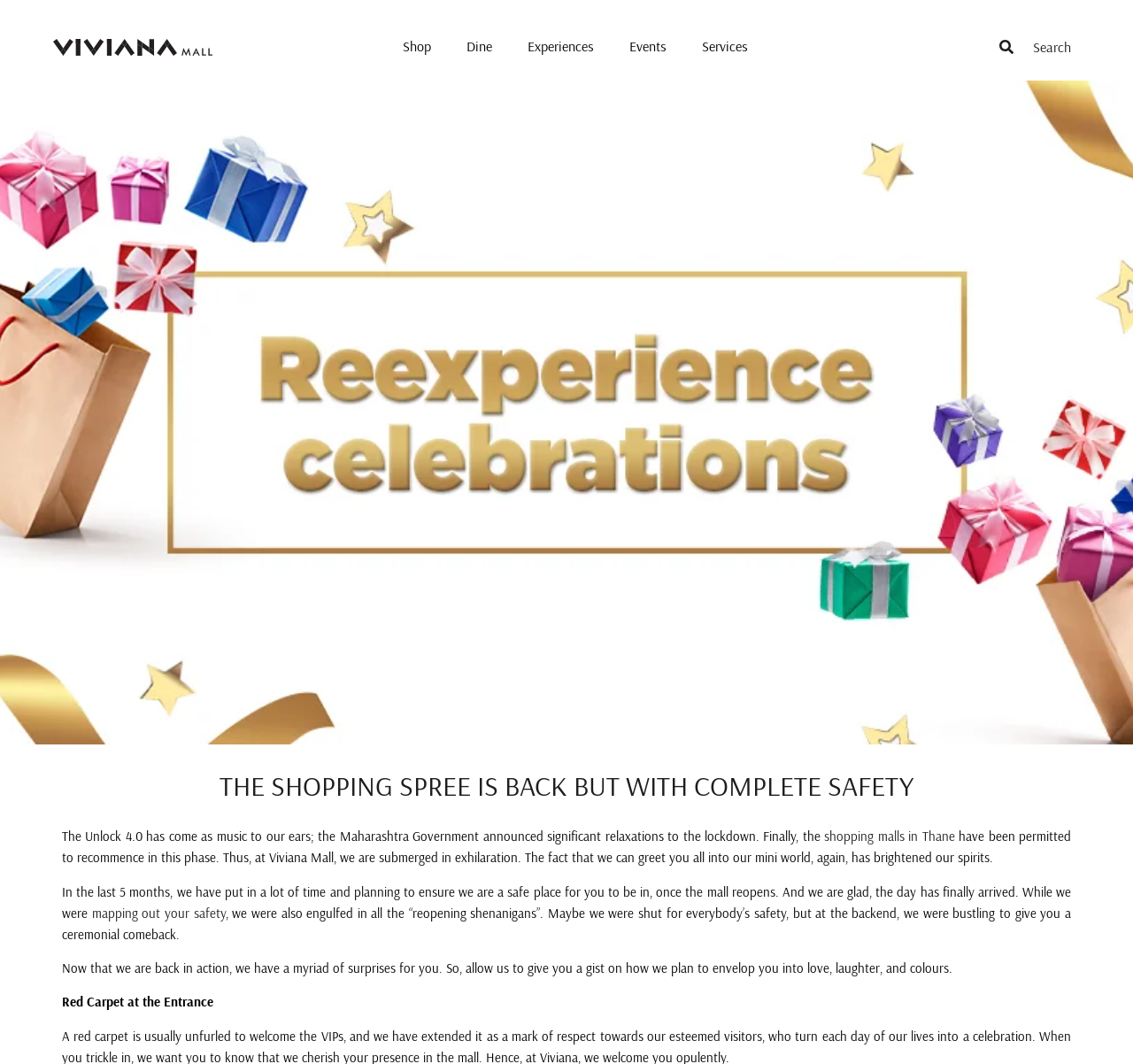What is the mall's priority during the lockdown?
Analyze the image and provide a thorough answer to the question.

The webpage mentions that the mall has been preparing for the reopening during the lockdown, and the text 'mapping out your safety' suggests that the mall's priority is the safety of its customers.